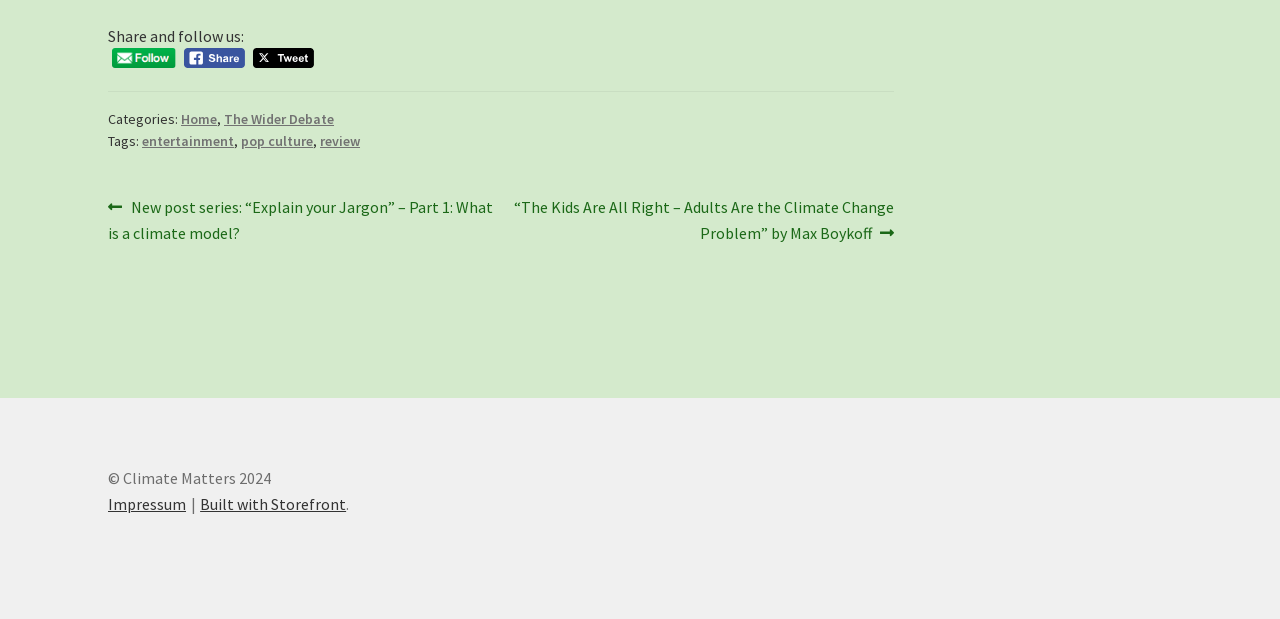Use a single word or phrase to answer the question: What is the category of the current post?

The Wider Debate